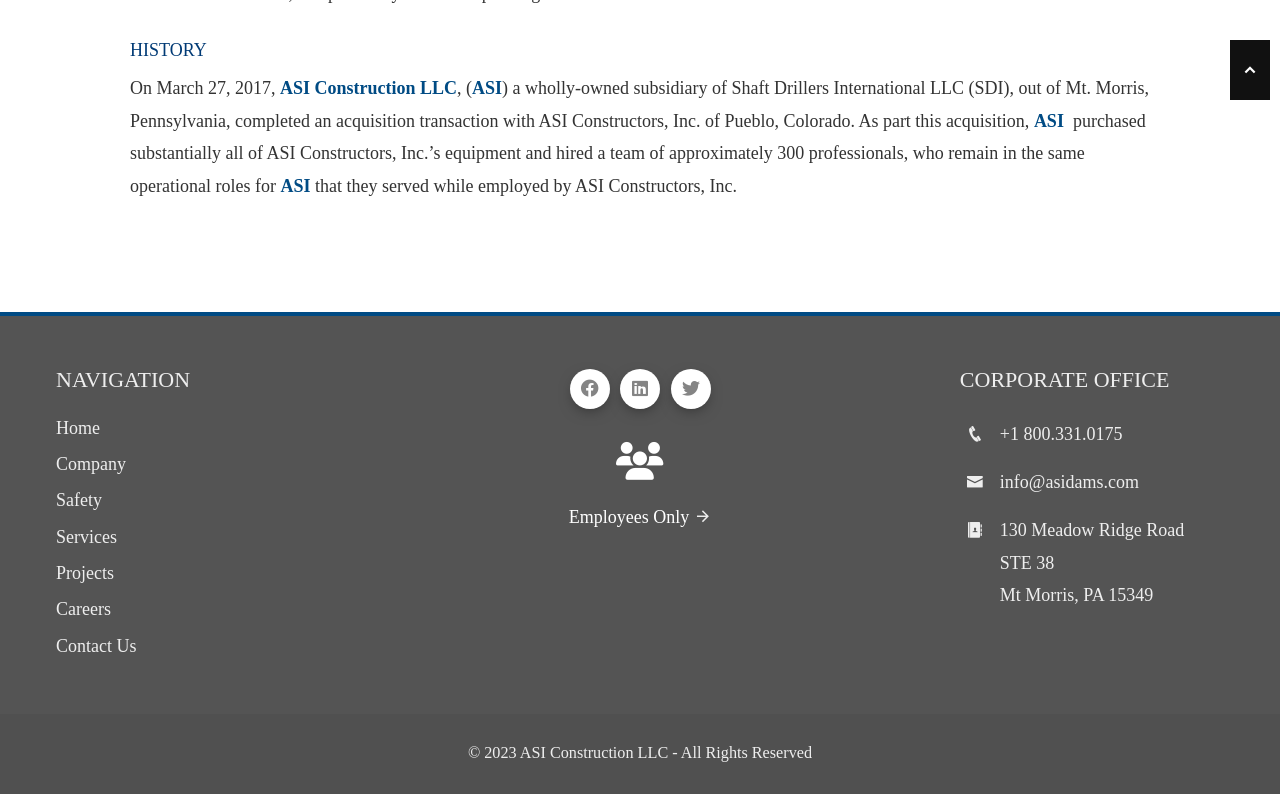Based on the description "Employees Only", find the bounding box of the specified UI element.

[0.444, 0.638, 0.556, 0.664]